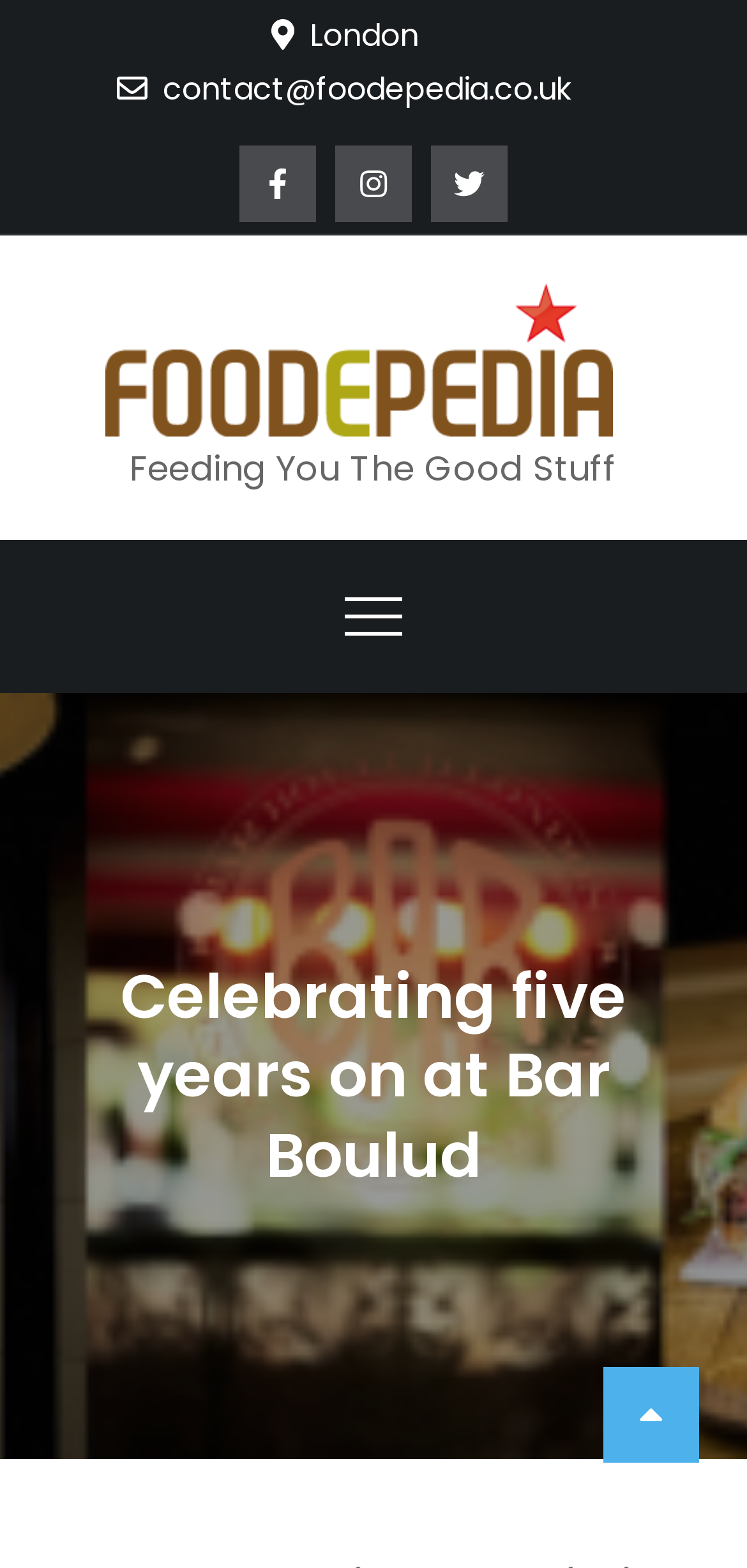Is there a primary menu on the webpage?
Refer to the screenshot and deliver a thorough answer to the question presented.

I found the answer by looking at the navigation element 'Primary Menu' which is located at the top of the webpage, indicating that there is a primary menu available.